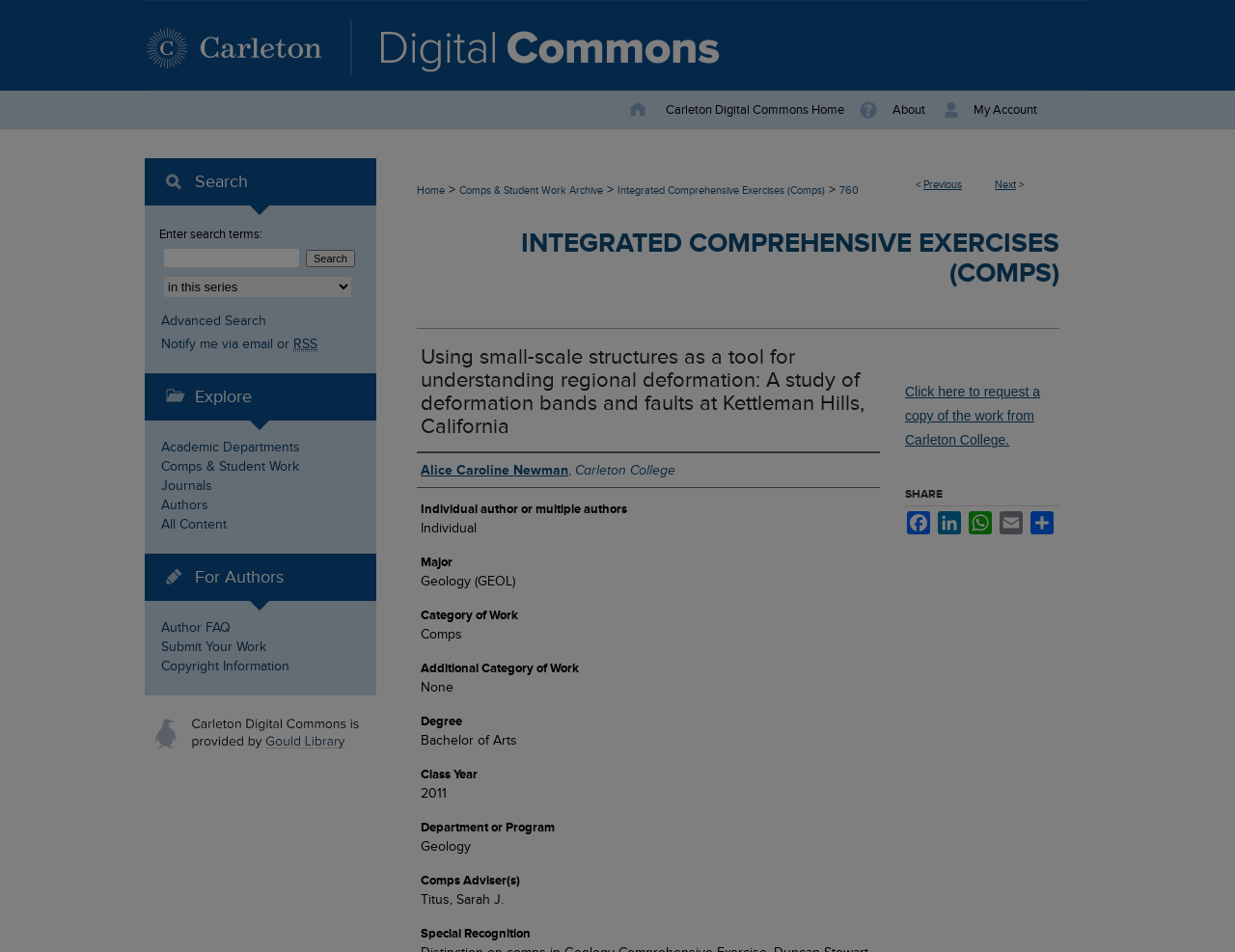Find the coordinates for the bounding box of the element with this description: "Academic Departments".

[0.117, 0.442, 0.305, 0.482]